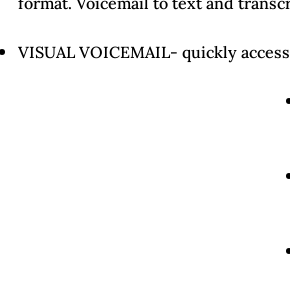Based on what you see in the screenshot, provide a thorough answer to this question: What is the application an extension of?

The application serves as a multimedia extension of business phone systems, promoting streamlined interactions and productivity for users on the go, which means it is an extension of business phone systems.